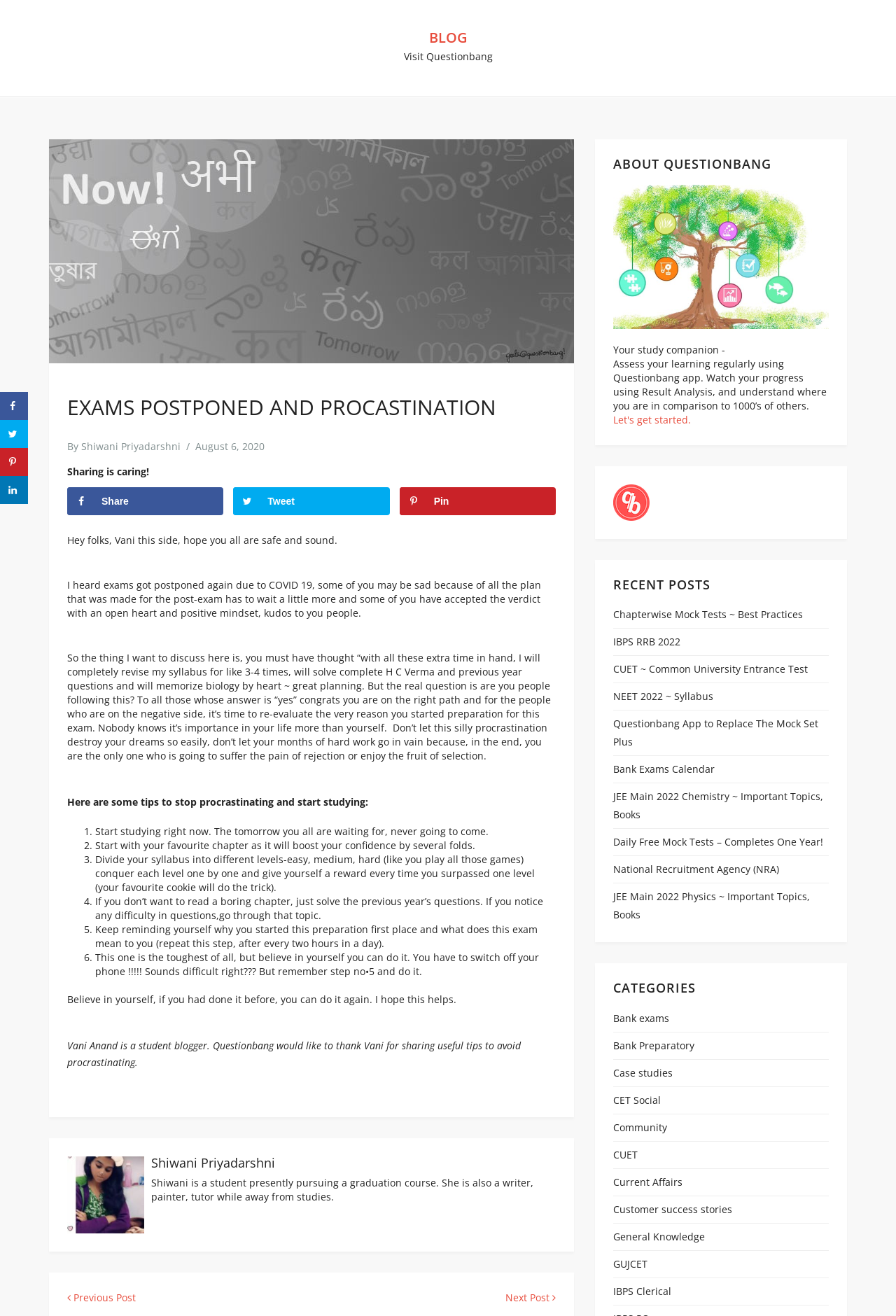Find the bounding box coordinates of the element you need to click on to perform this action: 'Visit Questionbang'. The coordinates should be represented by four float values between 0 and 1, in the format [left, top, right, bottom].

[0.45, 0.038, 0.55, 0.048]